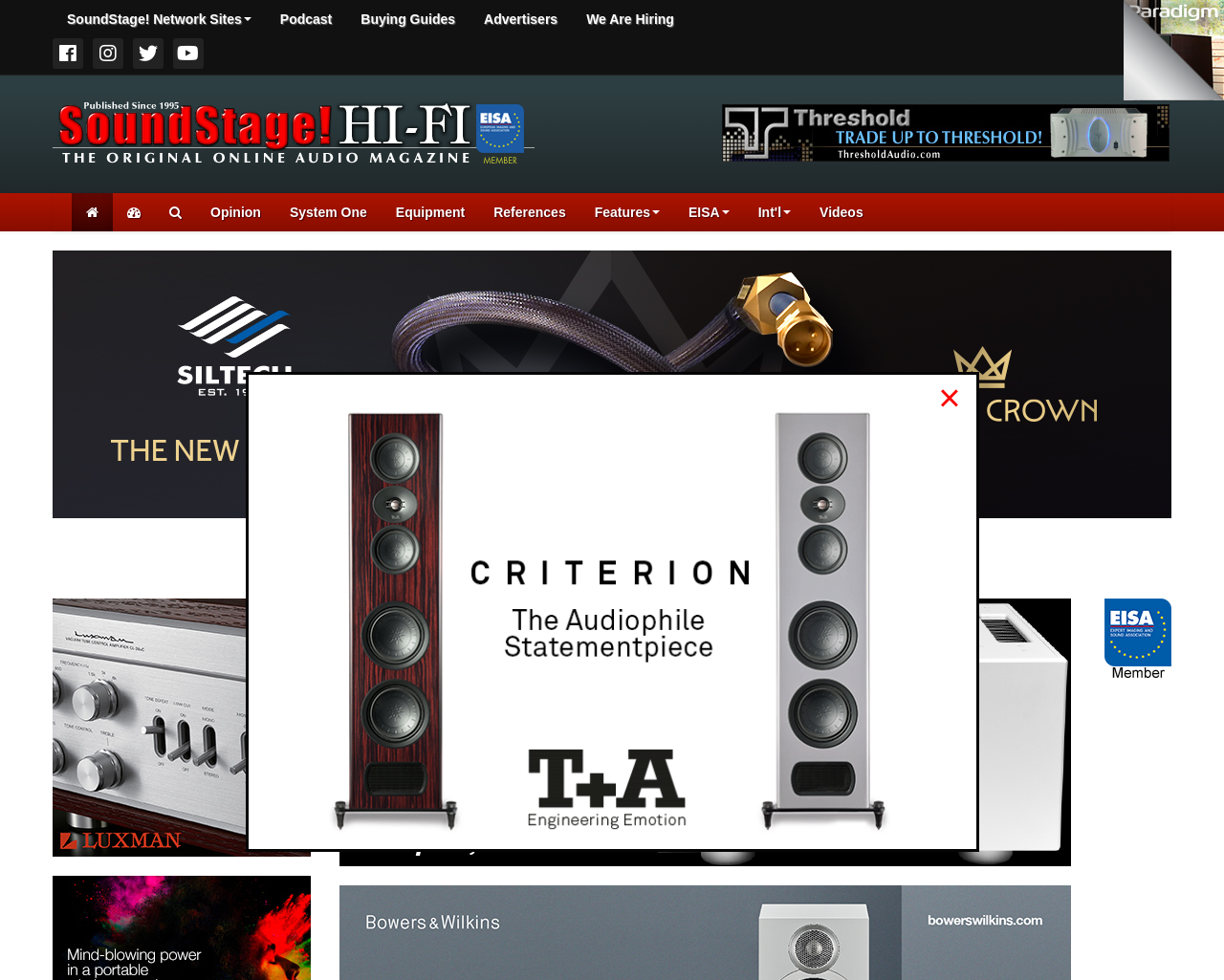Identify the bounding box coordinates for the UI element described as follows: title="270x270 Luxman America (February 2019)". Use the format (top-left x, top-left y, bottom-right x, bottom-right y) and ensure all values are floating point numbers between 0 and 1.

[0.043, 0.733, 0.254, 0.749]